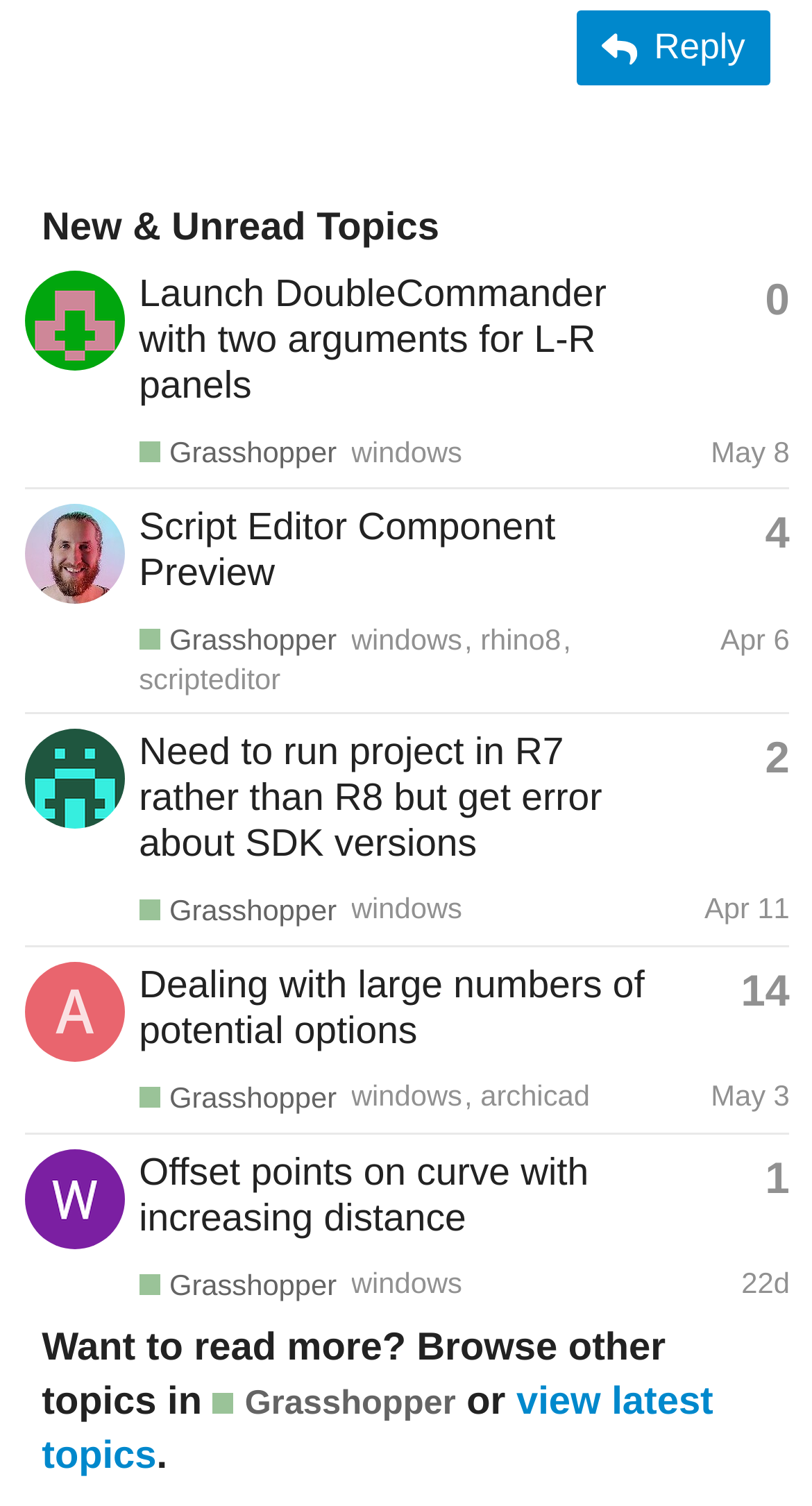What is the purpose of the button 'Reply'?
Please provide a single word or phrase as your answer based on the image.

To reply to a topic